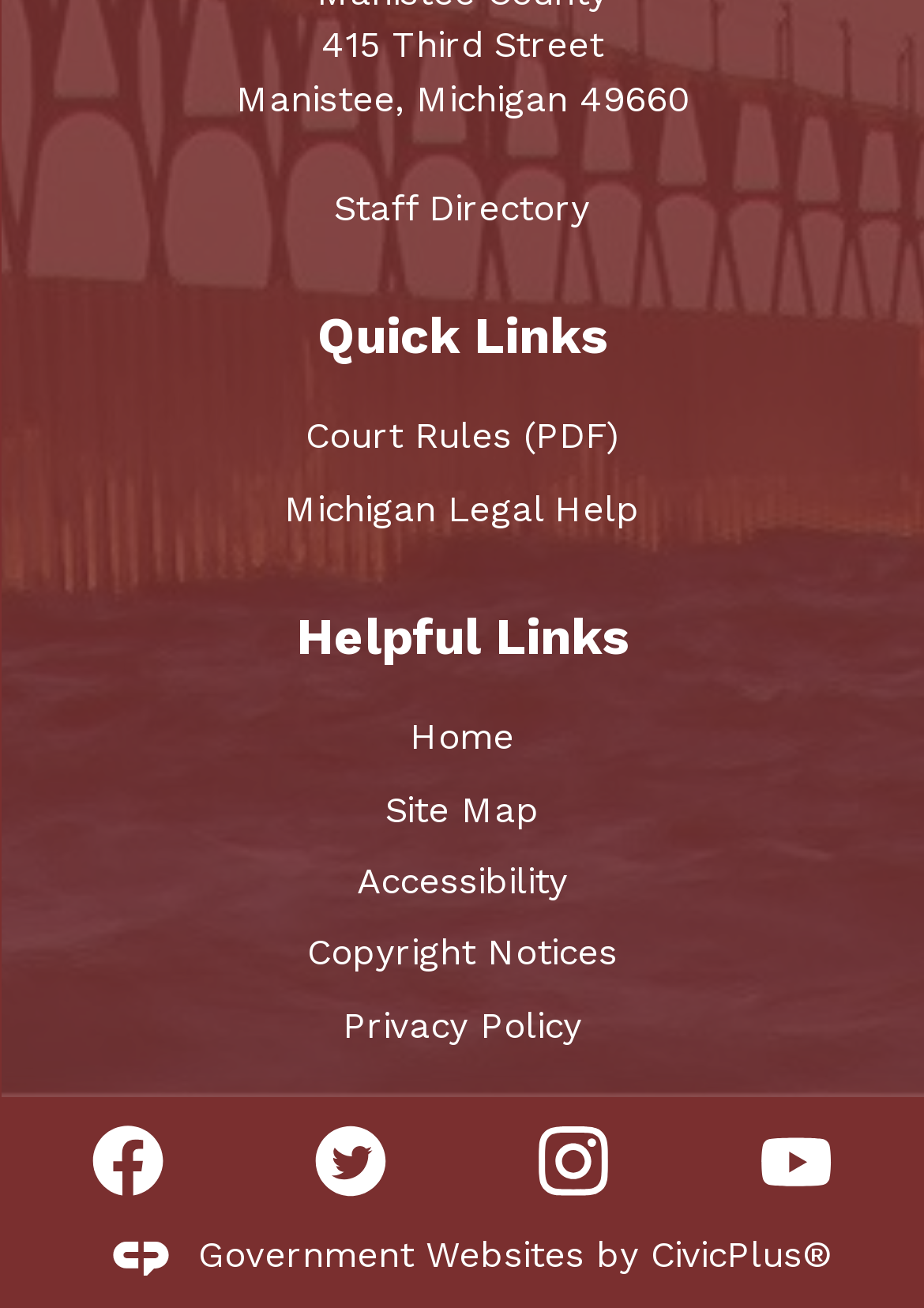Given the element description aria-label="graphic", specify the bounding box coordinates of the corresponding UI element in the format (top-left x, top-left y, bottom-right x, bottom-right y). All values must be between 0 and 1.

[0.822, 0.86, 0.899, 0.915]